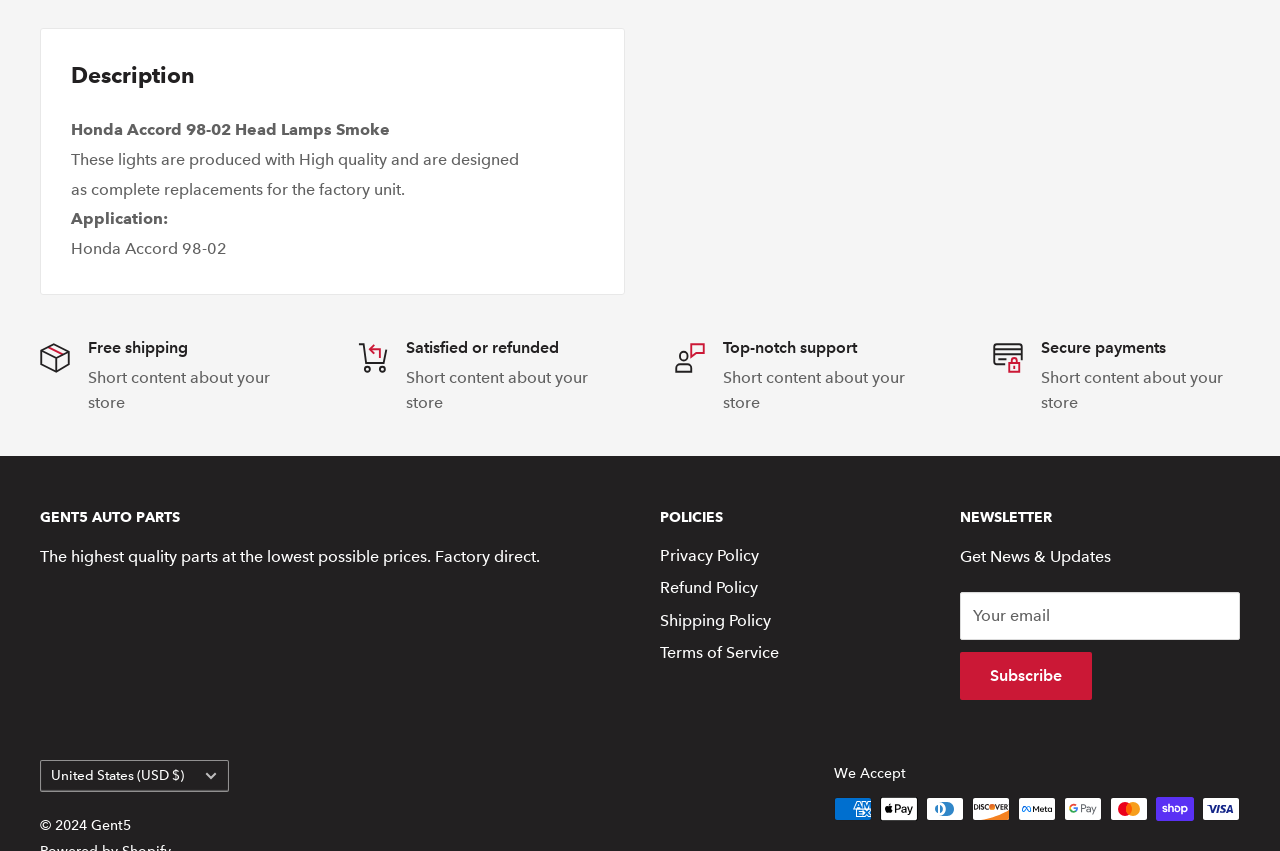Given the description: "Subscribe", determine the bounding box coordinates of the UI element. The coordinates should be formatted as four float numbers between 0 and 1, [left, top, right, bottom].

[0.75, 0.766, 0.853, 0.822]